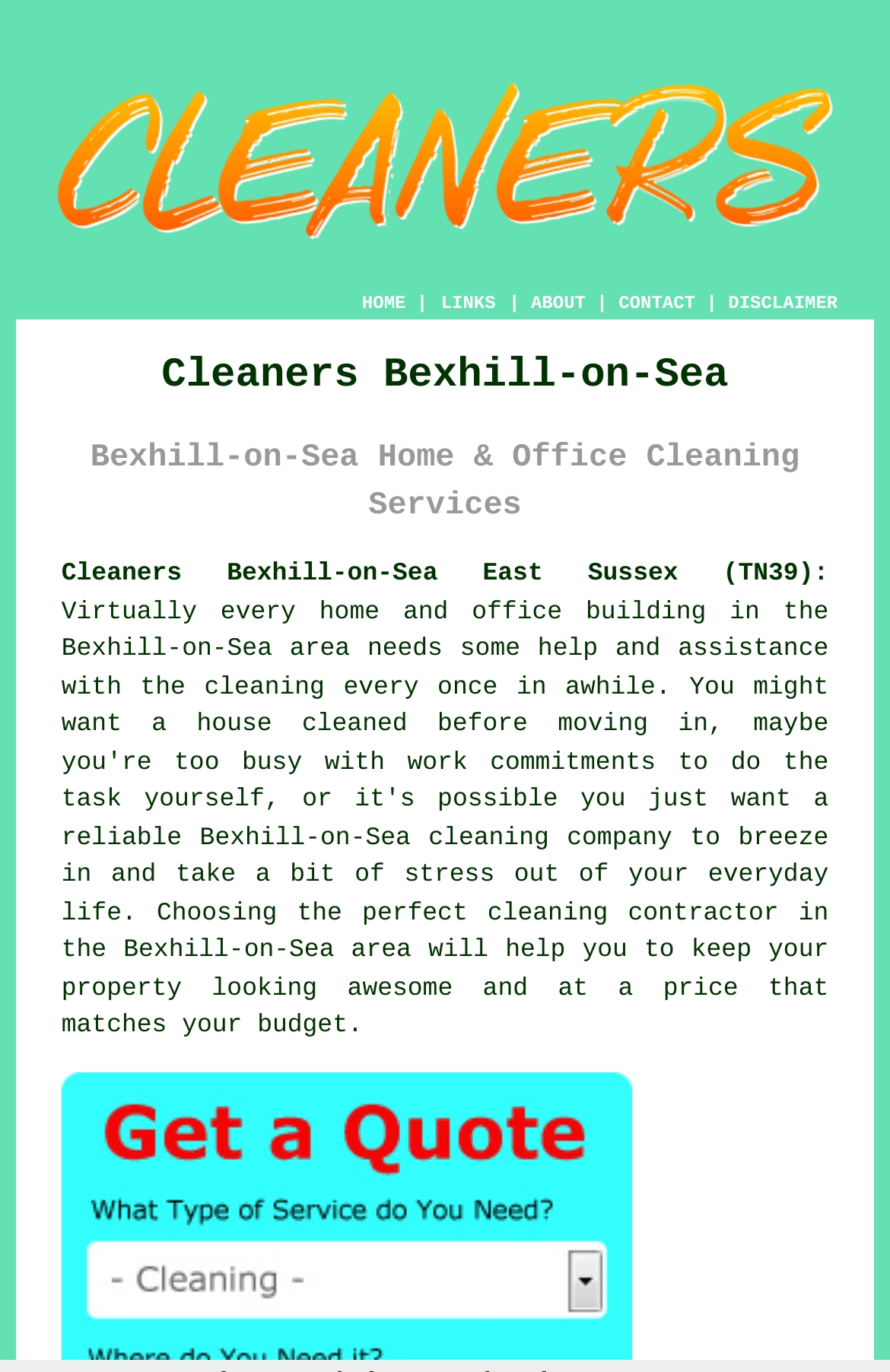Can you give a detailed response to the following question using the information from the image? How can users navigate to the homepage?

The link 'HOME' is present in the navigation menu, and clicking on it would take the user to the homepage.